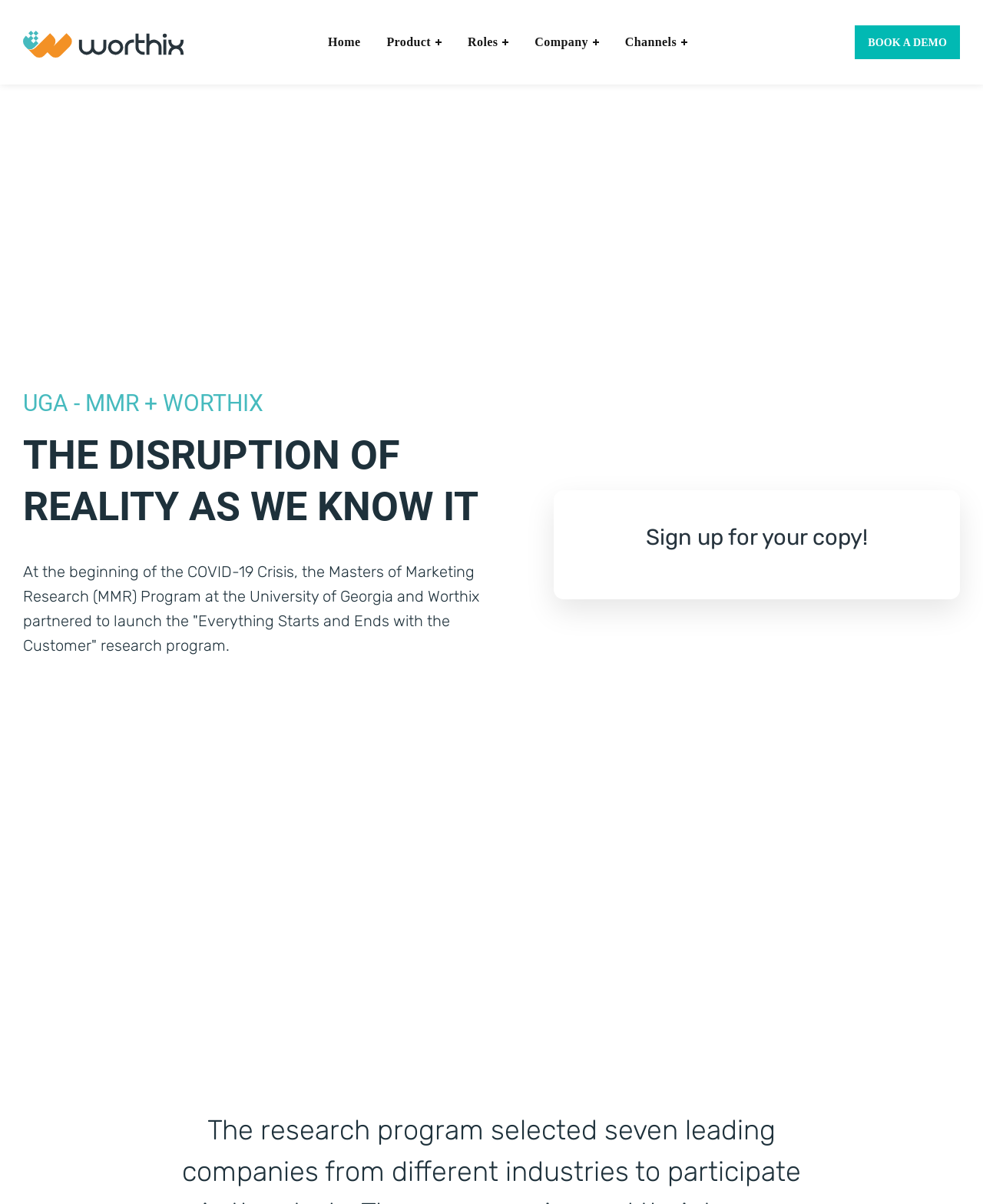Identify the bounding box for the element characterized by the following description: "BOOK A DEMO".

[0.87, 0.022, 0.977, 0.049]